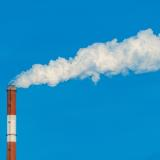What is the theme associated with the image?
Using the image as a reference, deliver a detailed and thorough answer to the question.

The caption highlights themes of industrial activity and the environmental impact of emissions, often associated with discussions around climate change and air quality, which suggests that the image is related to these themes.